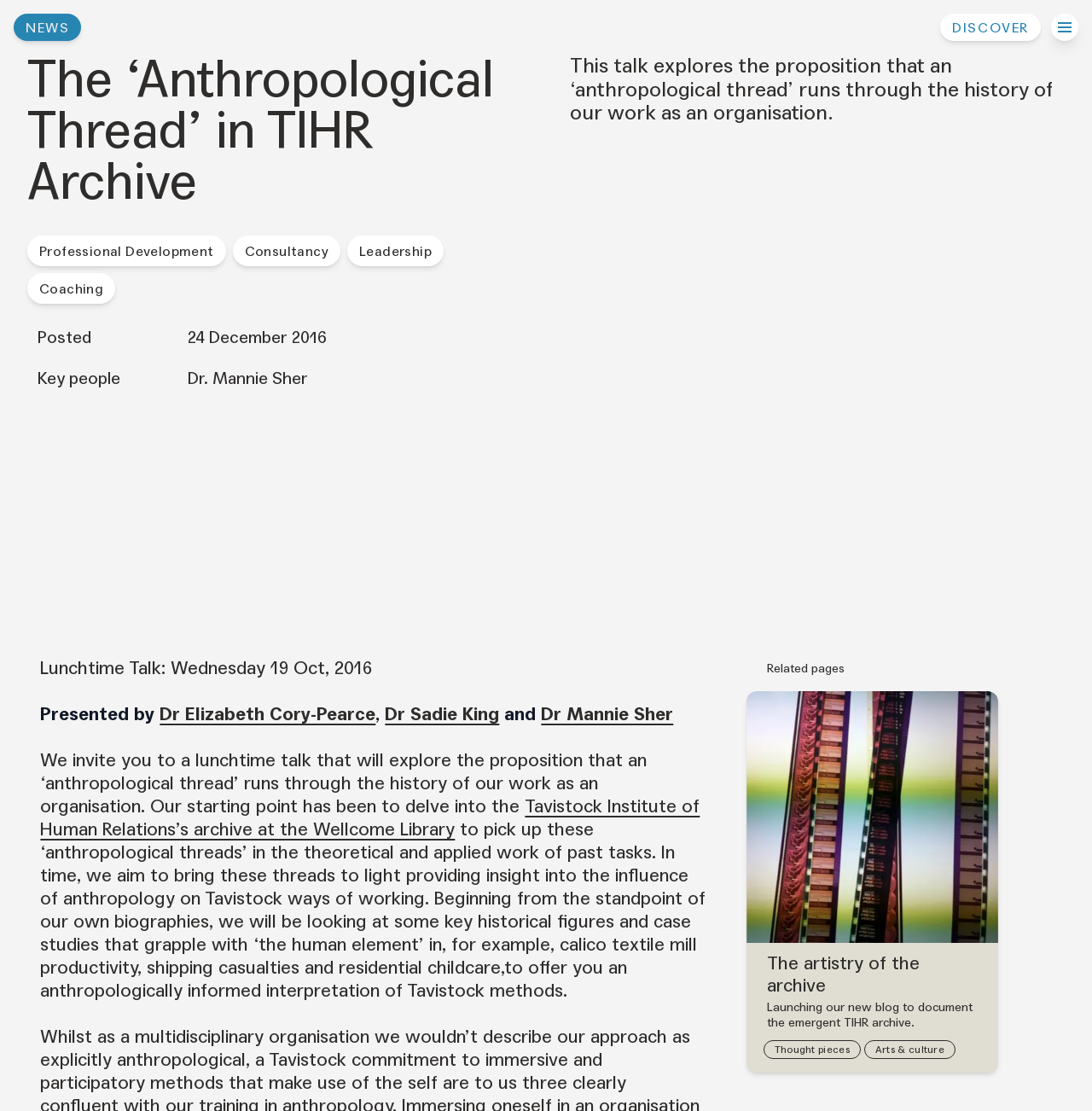Based on the image, provide a detailed response to the question:
What is the title of the talk?

The title of the talk can be found in the heading element with bounding box coordinates [0.025, 0.049, 0.487, 0.187]. It is 'The ‘Anthropological Thread’ in TIHR Archive'.